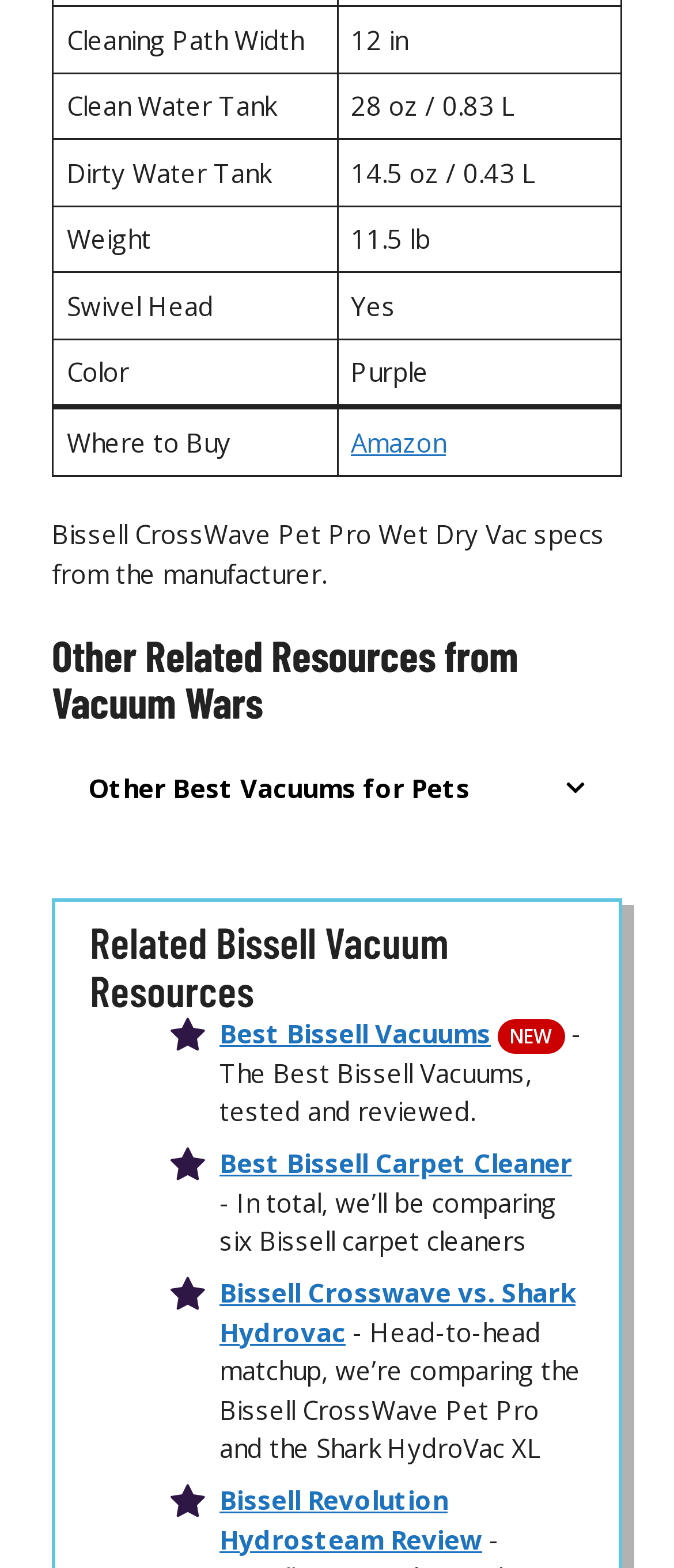Where can I buy Bissell CrossWave Pet Pro?
Based on the screenshot, give a detailed explanation to answer the question.

From the gridcell 'Where to Buy' with value 'Amazon' and a link to Amazon, we can determine where to buy Bissell CrossWave Pet Pro.